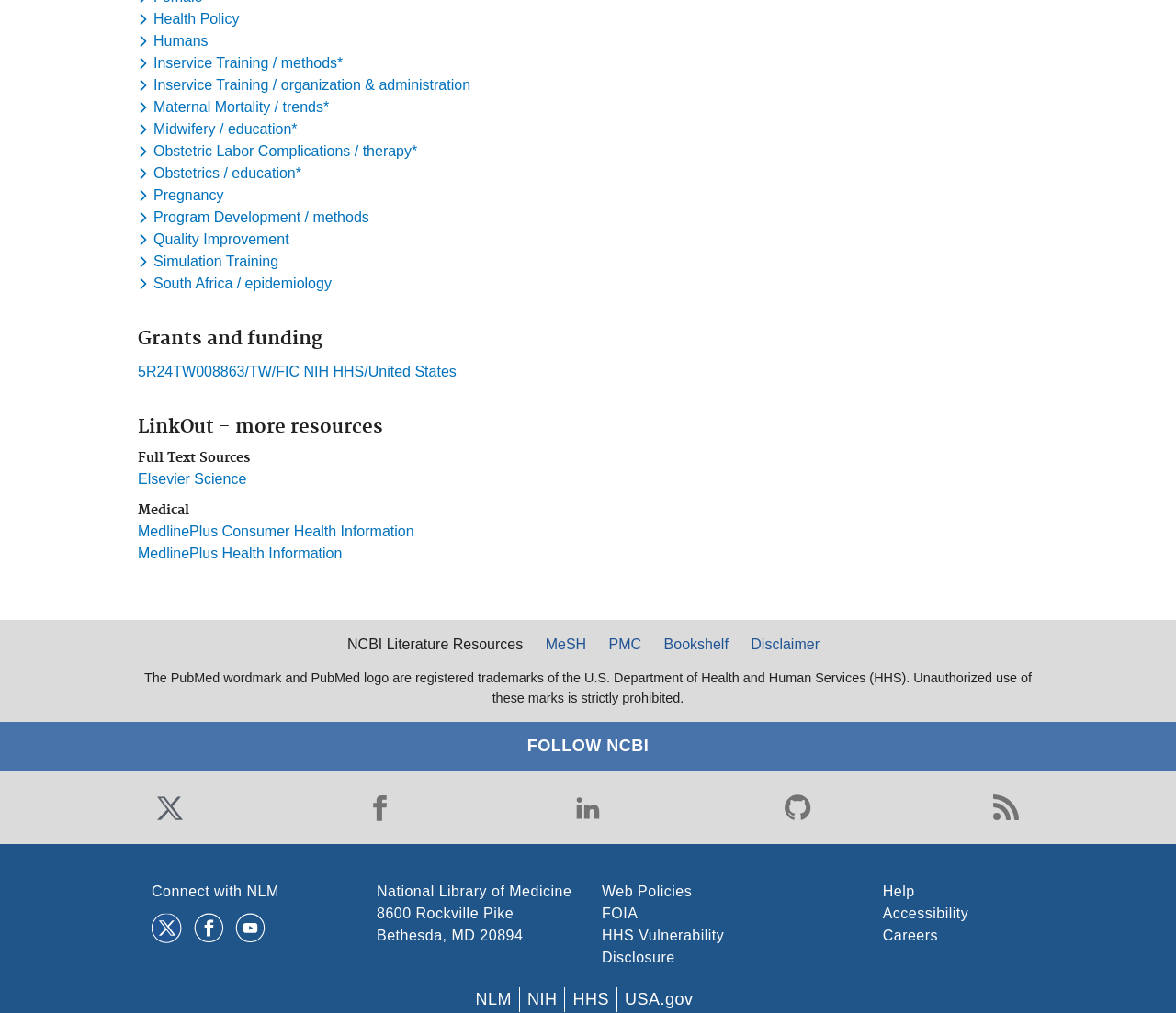What is the topic of the first button?
Offer a detailed and full explanation in response to the question.

The first button is labeled 'Toggle dropdown menu for keyword Health Policy', indicating that the topic of this button is Health Policy.